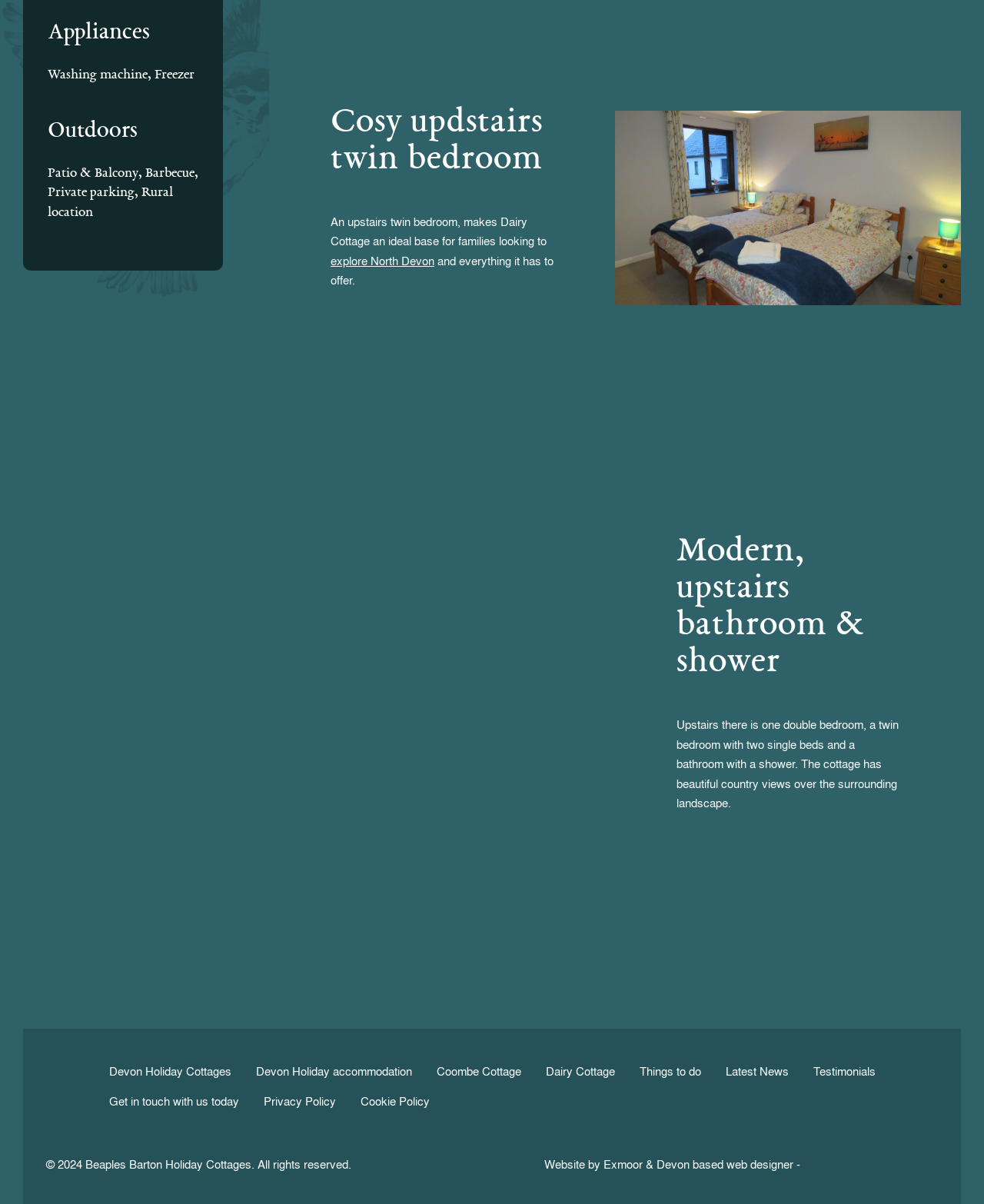Identify and provide the bounding box coordinates of the UI element described: "alt="Beaples Barton on Facebook"". The coordinates should be formatted as [left, top, right, bottom], with each number being a float between 0 and 1.

[0.047, 0.866, 0.111, 0.913]